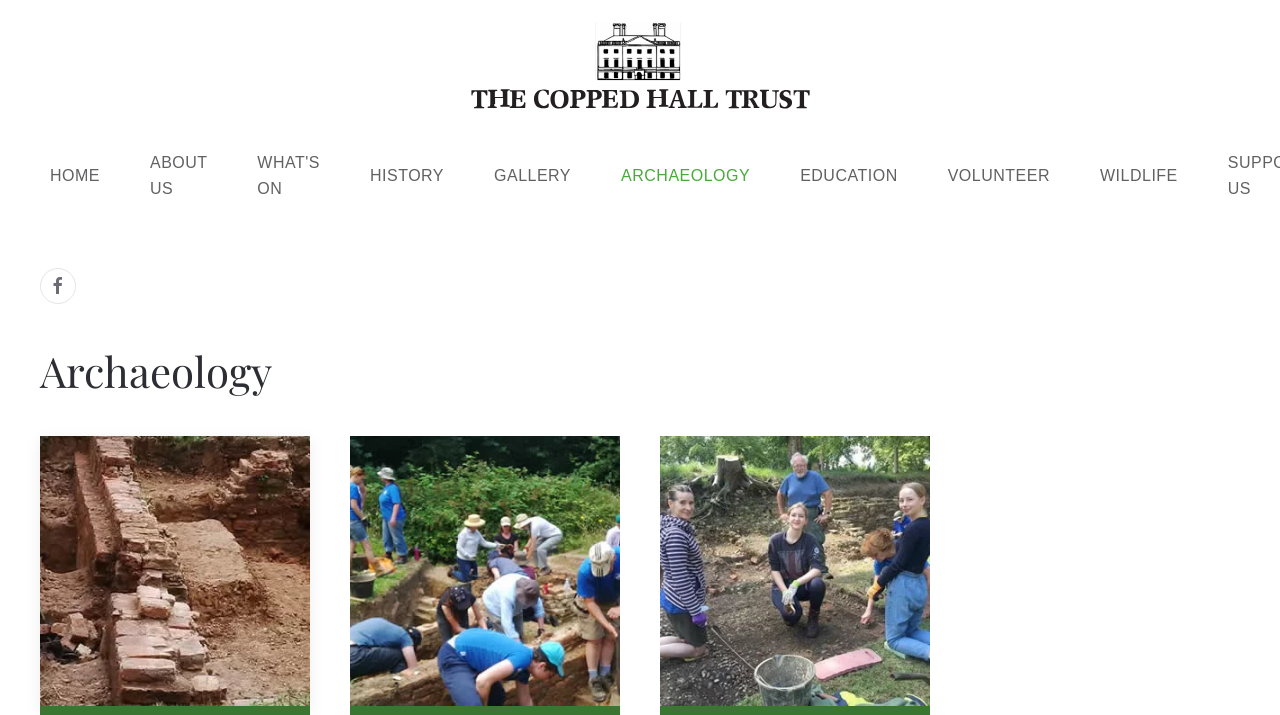Summarize the webpage with a detailed and informative caption.

The webpage is about Copped Hall, a Georgian mansion under restoration, situated on a ridge overlooking its landscaped parkland. At the top left, there is a "Skip to main content" link. Below it, a "Back to home" link is accompanied by an image of "THE COPPED HALL TRUST" logo. 

On the top navigation bar, there are nine links: "HOME", "ABOUT US", "WHAT'S ON", "HISTORY", "GALLERY", "ARCHAEOLOGY", "EDUCATION", "VOLUNTEER", and "WILDLIFE", arranged from left to right. 

Below the navigation bar, there is a small icon with no description, situated on the left. To its right, a heading "Archaeology" is displayed. 

At the bottom of the page, there are three links arranged from left to right, with no descriptions.